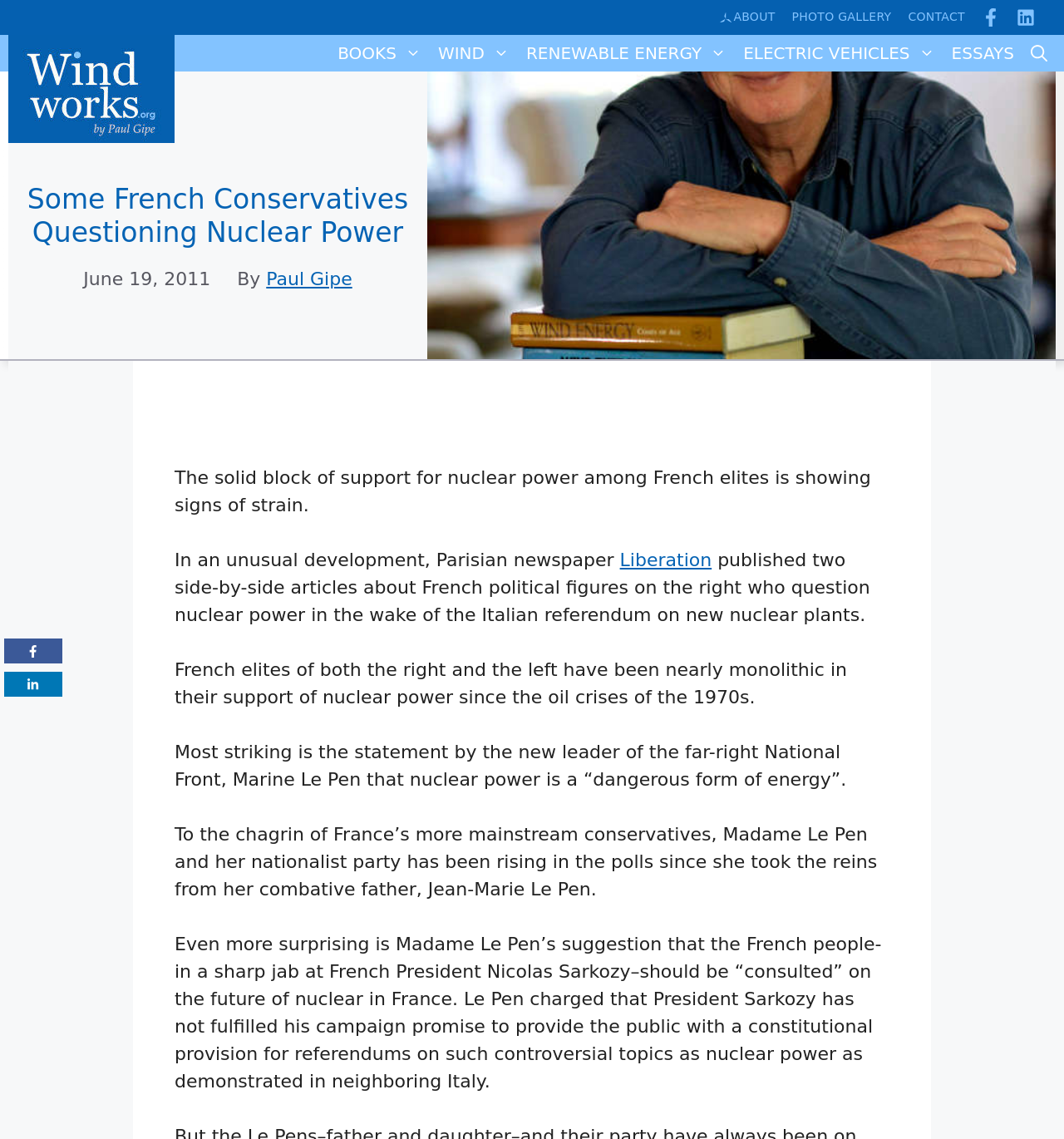Please locate the bounding box coordinates of the element that should be clicked to complete the given instruction: "Visit the 'ABIM Blog'".

None